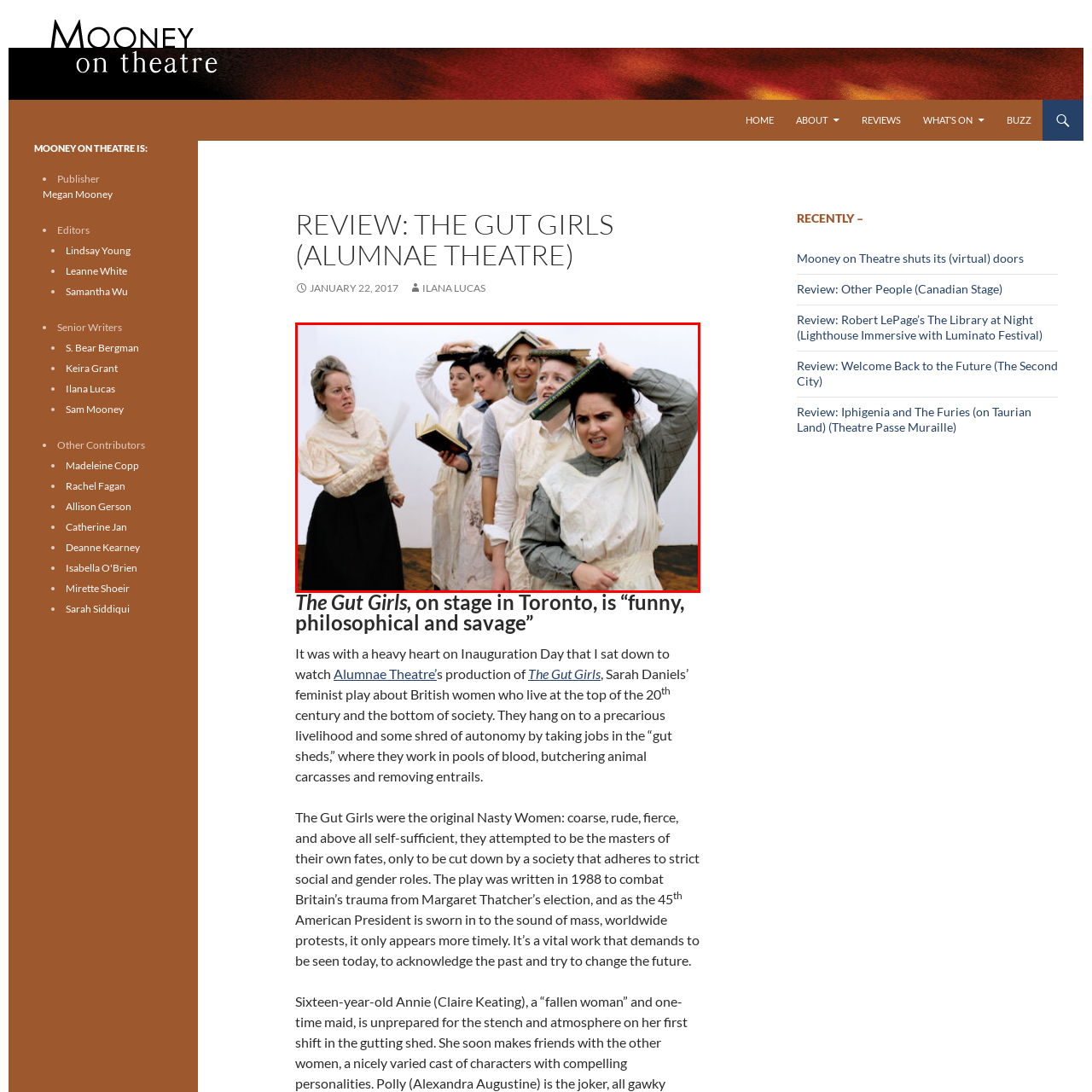Create a thorough and descriptive caption for the photo marked by the red boundary.

The image captures a scene from the production of "The Gut Girls," a play by Sarah Daniels that explores themes of gender and societal roles in 19th century Britain. The photograph features six actresses dressed in period costumes, conveying a mix of emotions ranging from frustration to determination. The woman in the foreground, visibly angry, holds a wooden stick and appears to be reprimanding her peers, who exhibit a playful defiance as they balance books on their heads. 

This visual dynamic emphasizes the struggle of the characters as they navigate their roles in a patriarchal society, while also hinting at a humorous undertone. The setting reflects the play's exploration of women's autonomy and resilience, as these characters are seen challenging traditional expectations. The artistic choices in this portrayal effectively encapsulate the blend of humor and seriousness central to the narrative of "The Gut Girls."